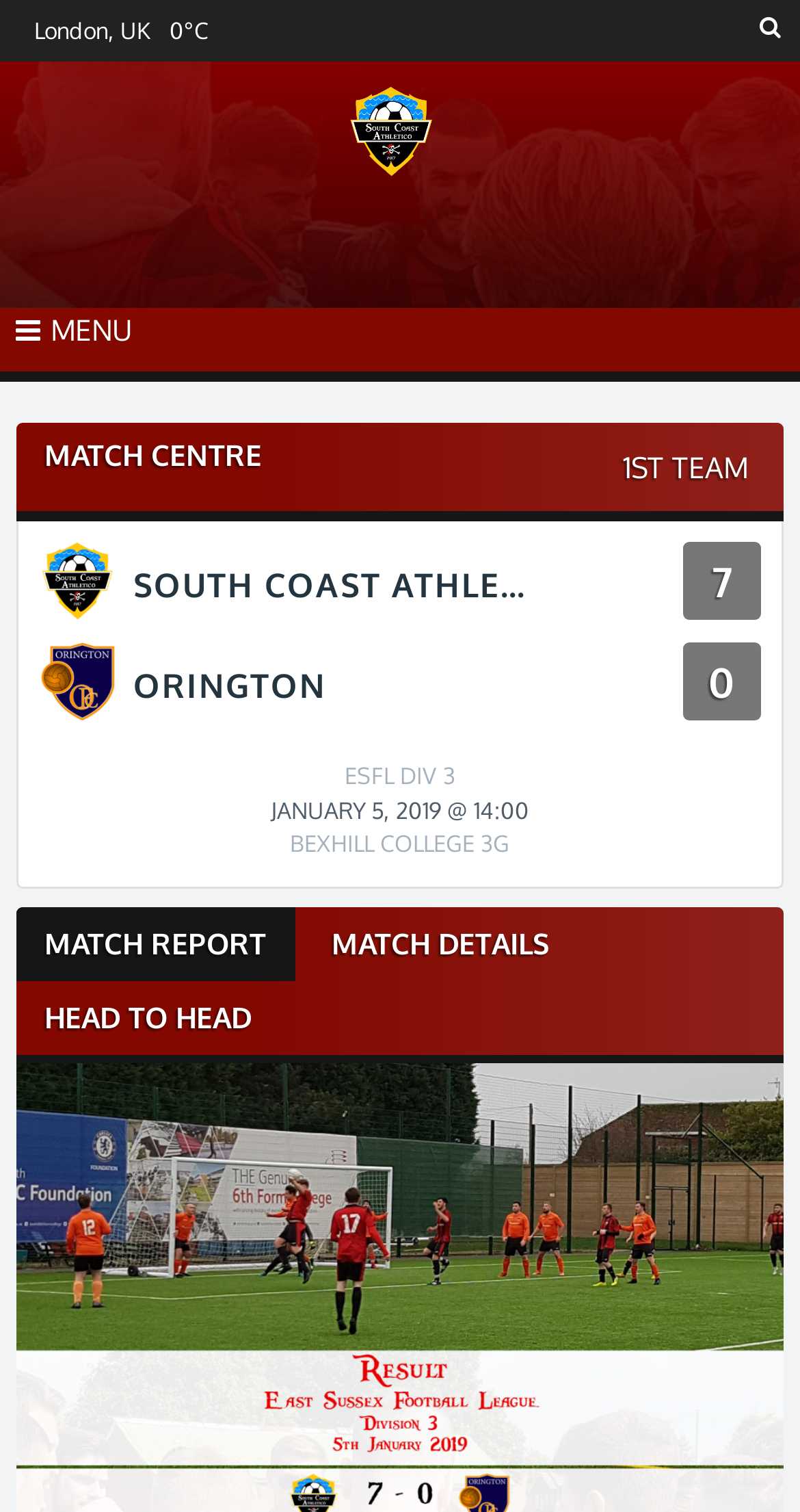What is the score of the match?
Based on the image, answer the question with as much detail as possible.

I found the score of the match in the section that says 'MATCH CENTRE', where it lists '7' as the score for the home team 'SOUTH COAST ATHLETICO' and no score for the away team 'ORINGTON', indicating a 7-0 win for the home team.